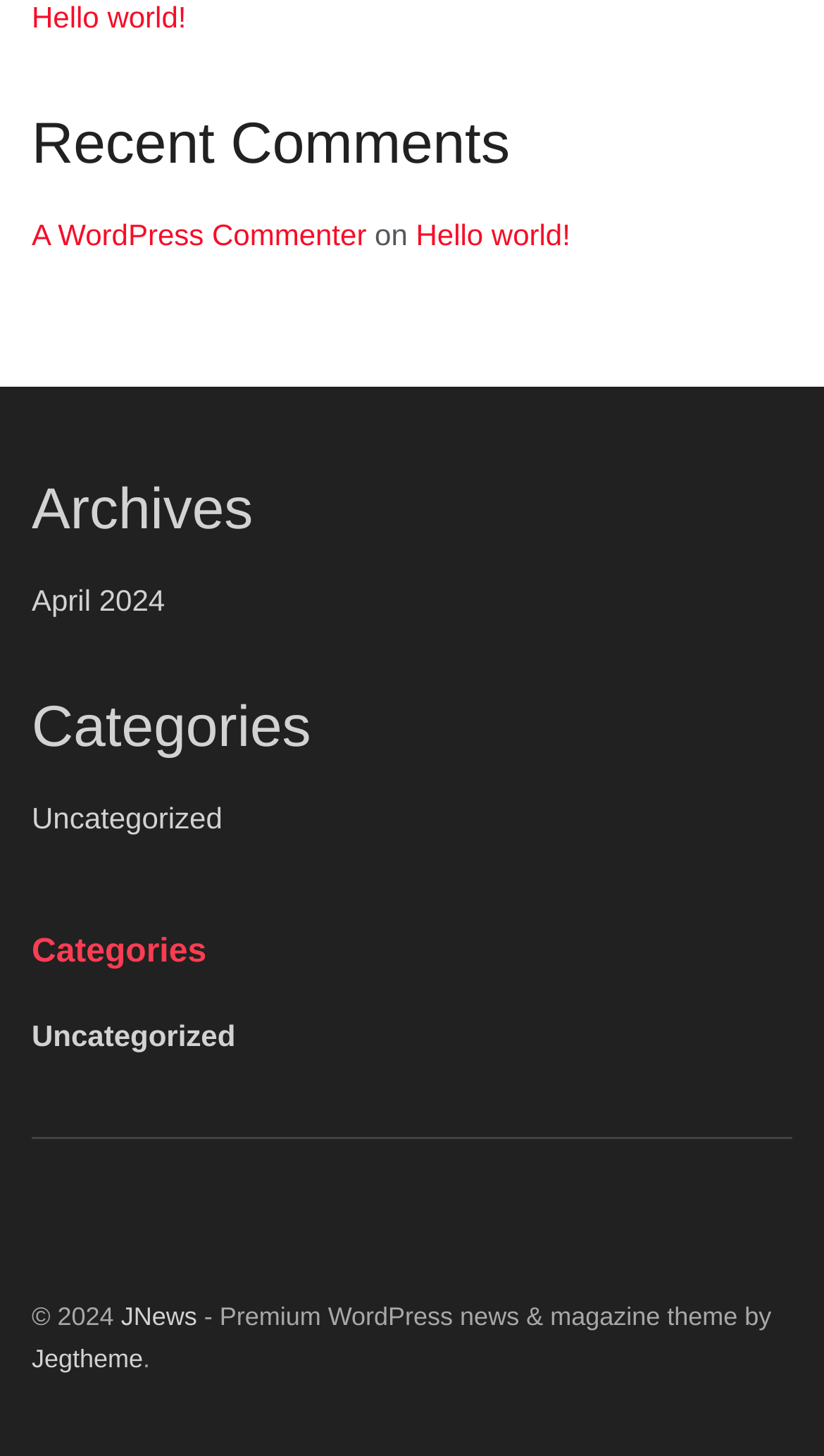Given the description: "A WordPress Commenter", determine the bounding box coordinates of the UI element. The coordinates should be formatted as four float numbers between 0 and 1, [left, top, right, bottom].

[0.038, 0.15, 0.445, 0.173]